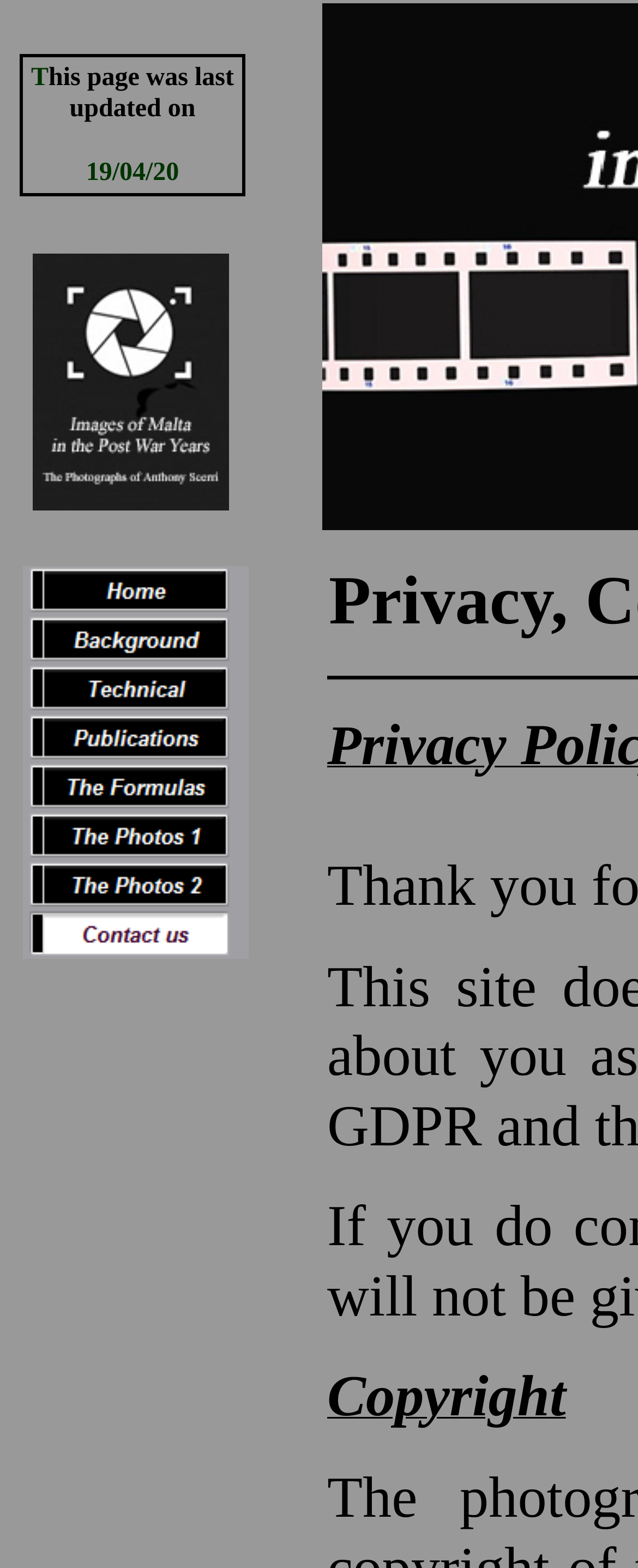Could you determine the bounding box coordinates of the clickable element to complete the instruction: "Click on The Photos 2"? Provide the coordinates as four float numbers between 0 and 1, i.e., [left, top, right, bottom].

[0.036, 0.549, 0.39, 0.58]